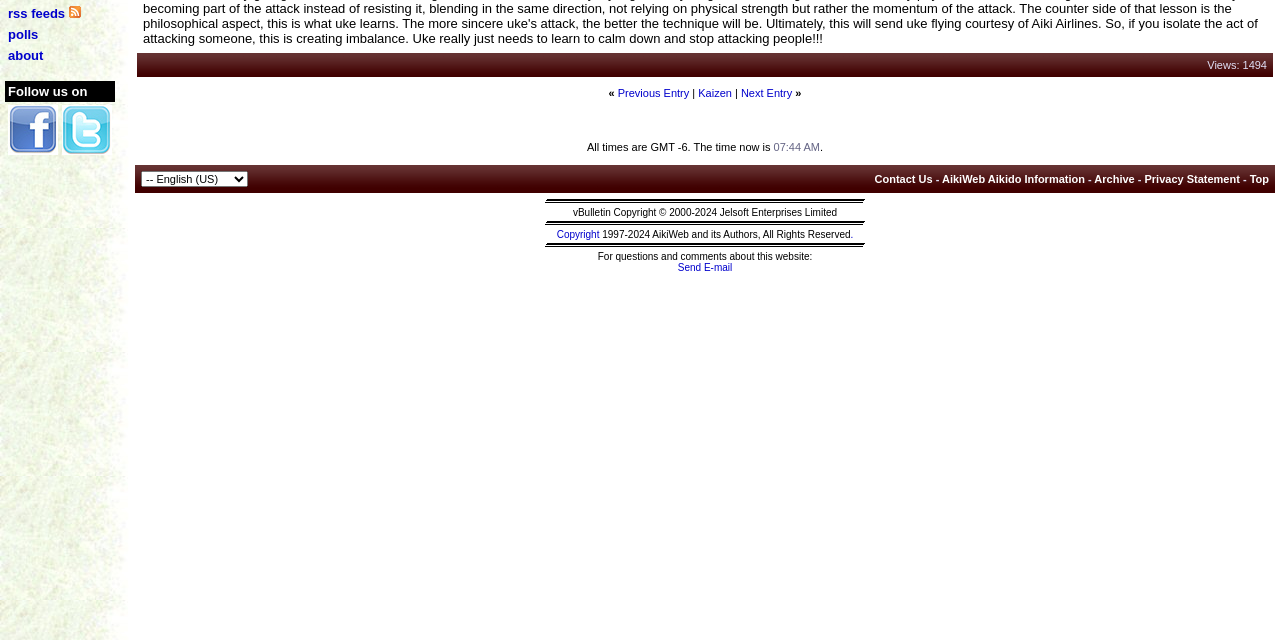Determine the bounding box of the UI component based on this description: "Send E-mail". The bounding box coordinates should be four float values between 0 and 1, i.e., [left, top, right, bottom].

[0.53, 0.41, 0.572, 0.427]